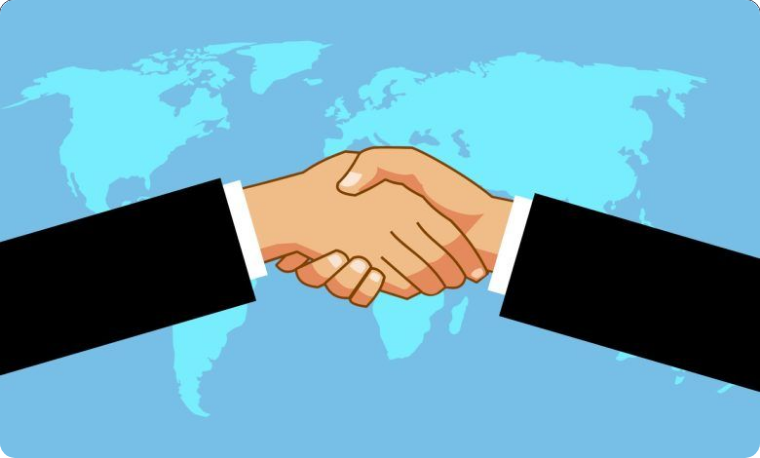Create an extensive caption that includes all significant details of the image.

The image depicts a symbolic handshake between two individuals, representing collaboration and partnership in a global context. The hands are rendered in a stylized manner, with one hand dressed in a black suit and the other featuring a skin tone that suggests diversity. In the background, a light blue map of the world is illustrated, emphasizing the theme of international cooperation and the interconnectedness of global markets. This visual metaphor aligns well with topics like business partnerships, diplomacy, and the rising significance of cross-cultural relationships in today's rapidly changing professional landscape.